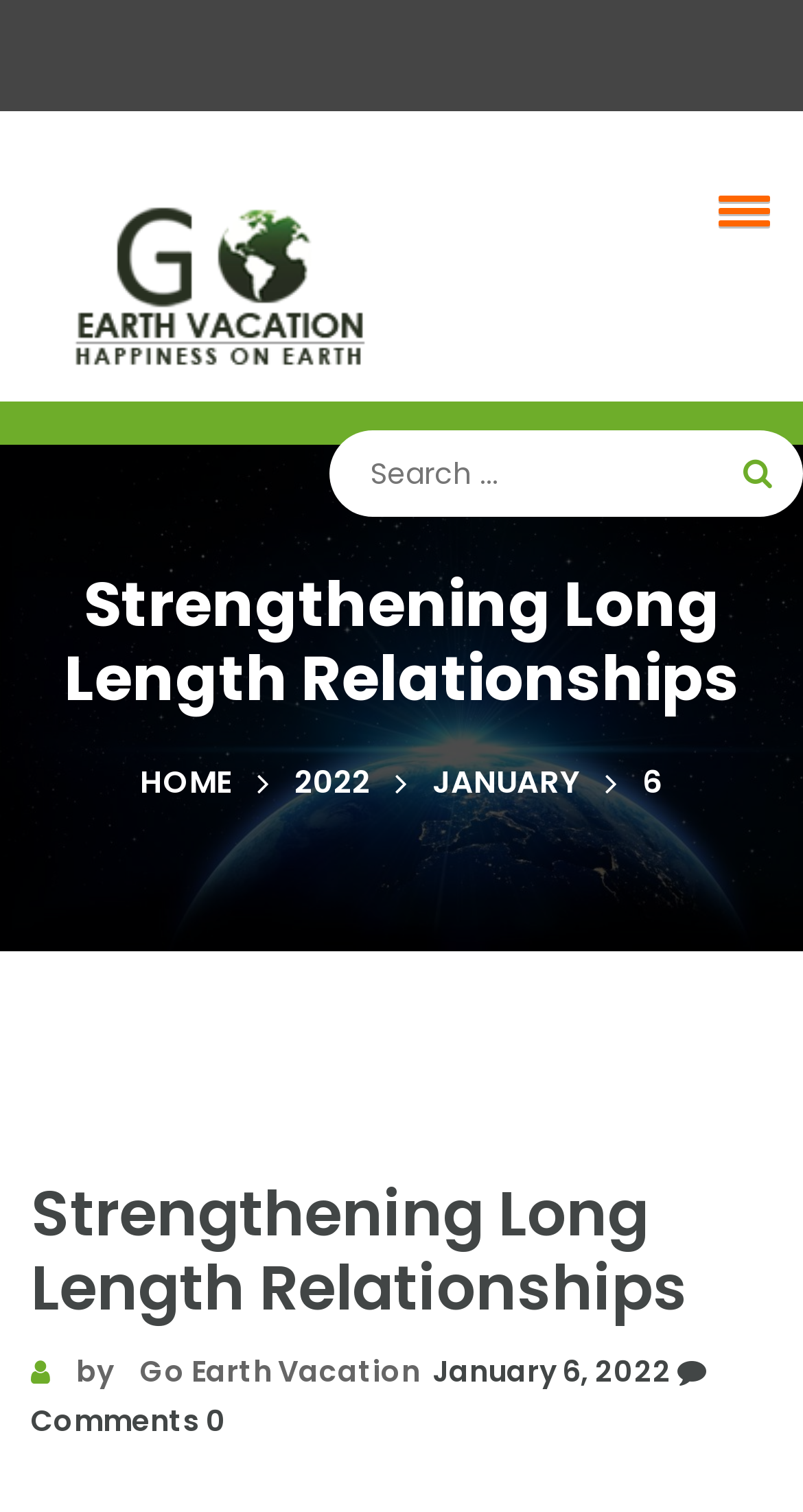Provide an in-depth caption for the elements present on the webpage.

The webpage is about strengthening long length relationships, with a focus on travel and vacation. At the top left, there is a logo and a link to "Go Earth Vacation" with an accompanying image. To the right of the logo, there is a button with a dropdown menu. Below the logo, there is a search bar with a placeholder text "Search" and a magnifying glass icon on the right.

The main content of the webpage is divided into two sections. The first section has a heading "Strengthening Long Length Relationships" in a large font size, taking up most of the width of the page. Below this heading, there are four links arranged horizontally, labeled "HOME", "2022", "JANUARY", and "6", which likely represent a navigation menu or a list of categories.

The second section has another heading "Strengthening Long Length Relationships" in a similar font size and position as the first one. Below this heading, there are four links arranged vertically, with the first link containing a copyright symbol, the second link being "Go Earth Vacation", the third link being the date "January 6, 2022", and the fourth link indicating "0 Comments" with a speech bubble icon.